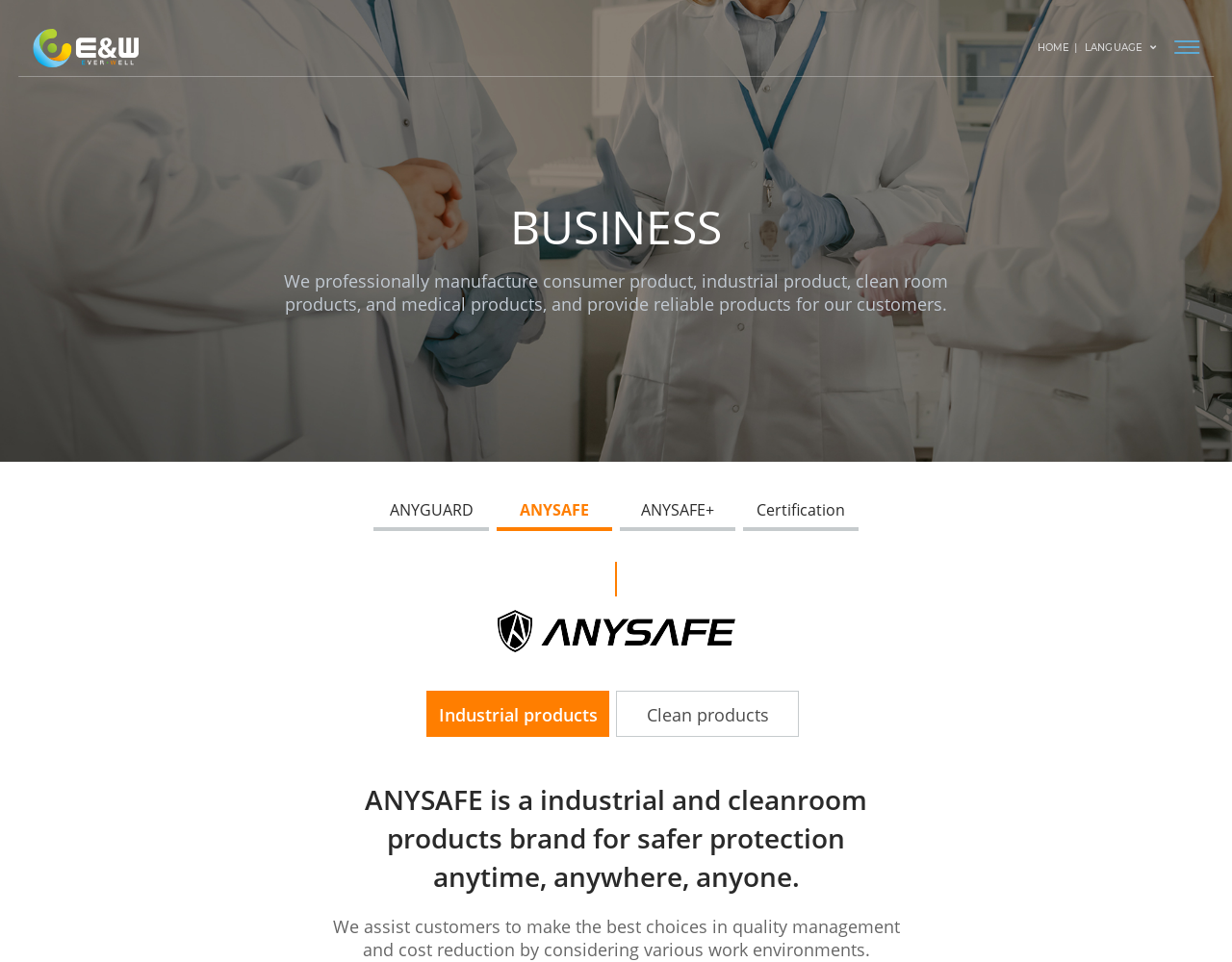Answer the following query concisely with a single word or phrase:
What is the purpose of ANYSAFE?

Safer protection anytime, anywhere, anyone